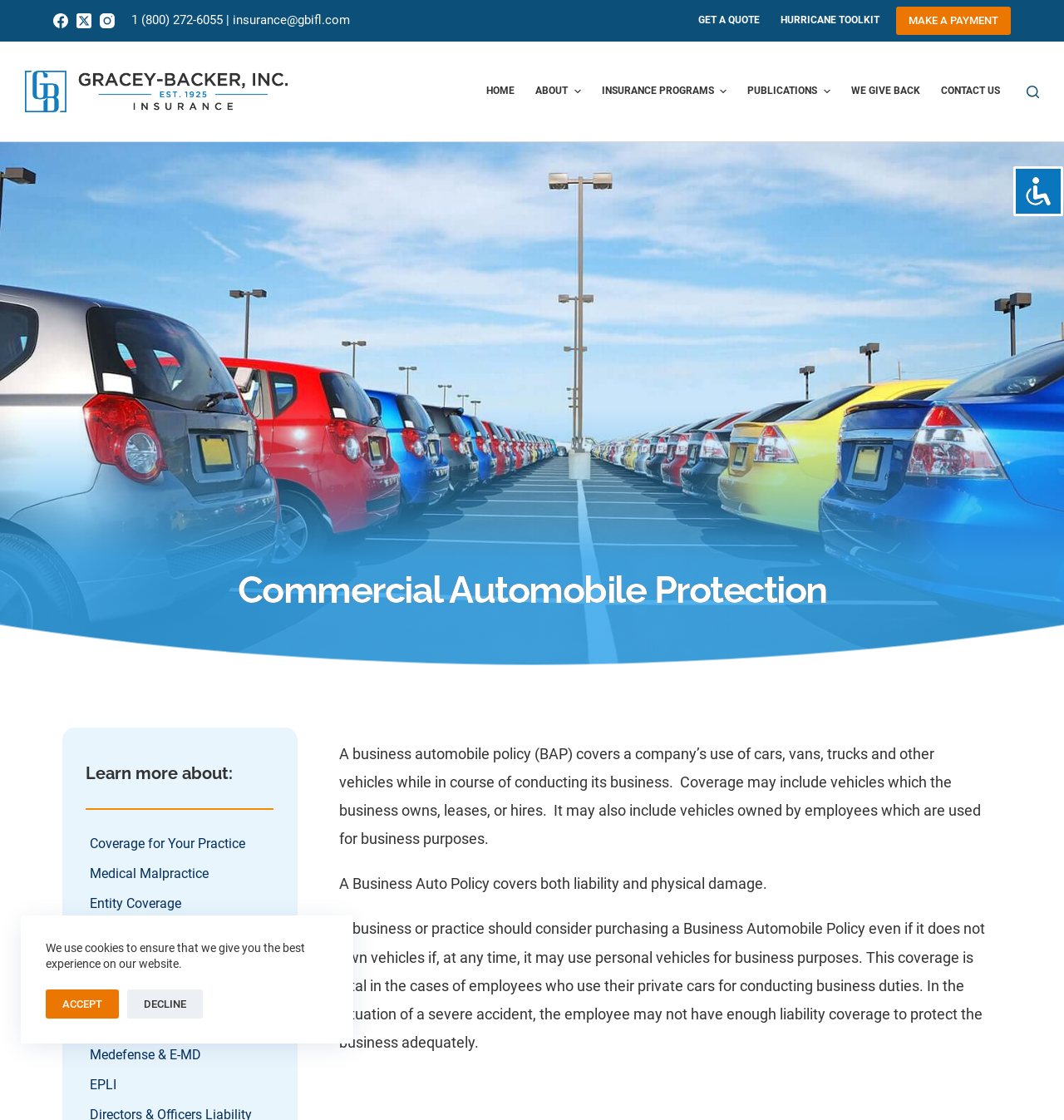Specify the bounding box coordinates of the area to click in order to follow the given instruction: "Click the Accessibility Icon."

[0.952, 0.148, 0.999, 0.193]